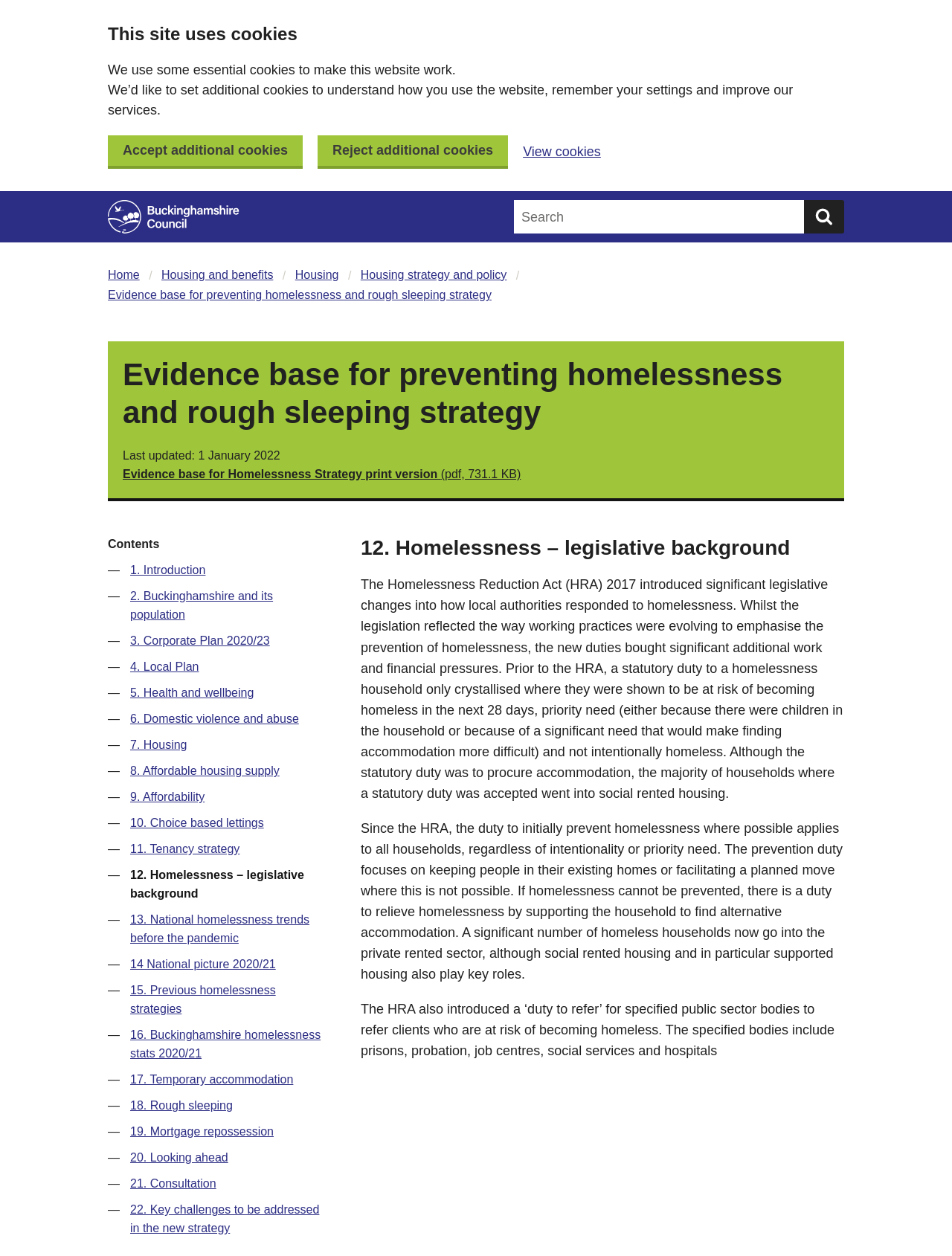What is the focus of the prevention duty?
Using the image, give a concise answer in the form of a single word or short phrase.

Keeping people in their existing homes